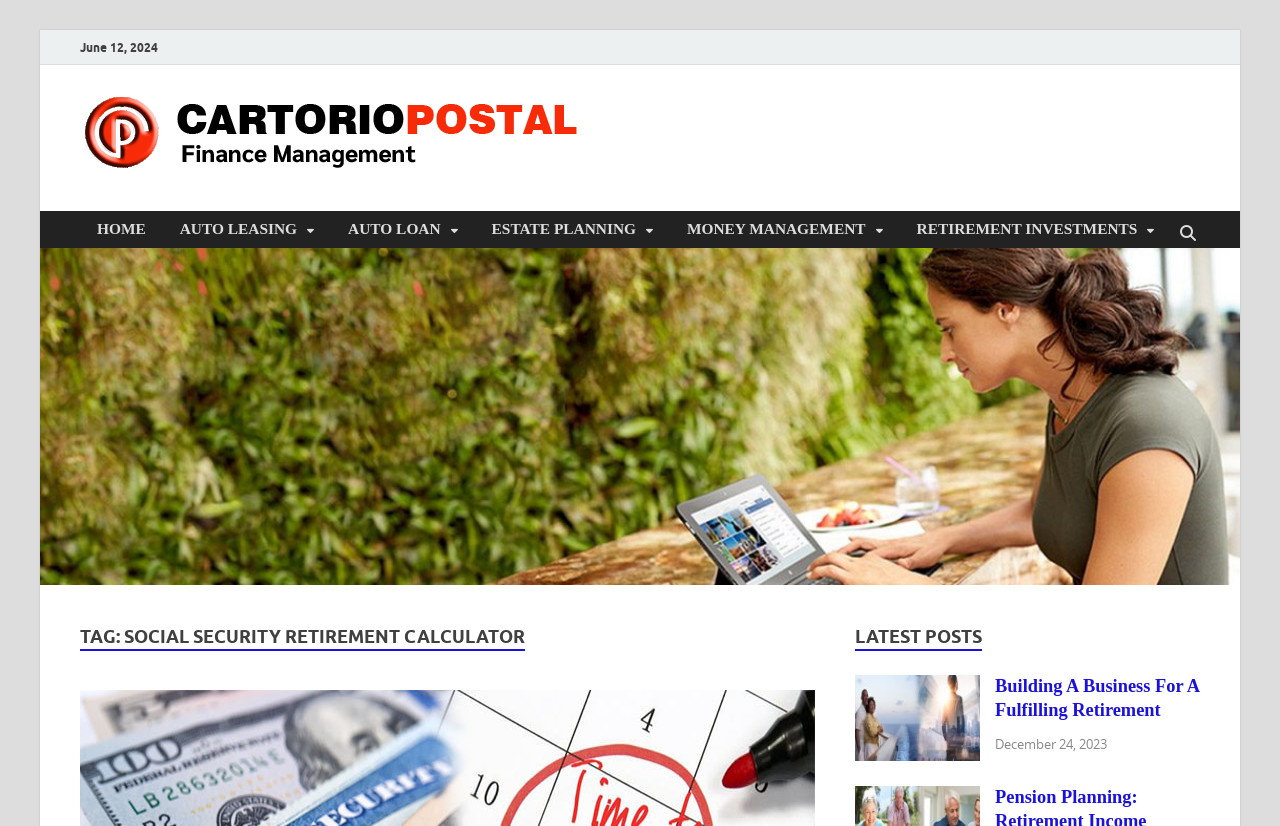Predict the bounding box of the UI element based on this description: "title="Pension Planning: Retirement Income Sources"".

[0.668, 0.955, 0.766, 0.979]